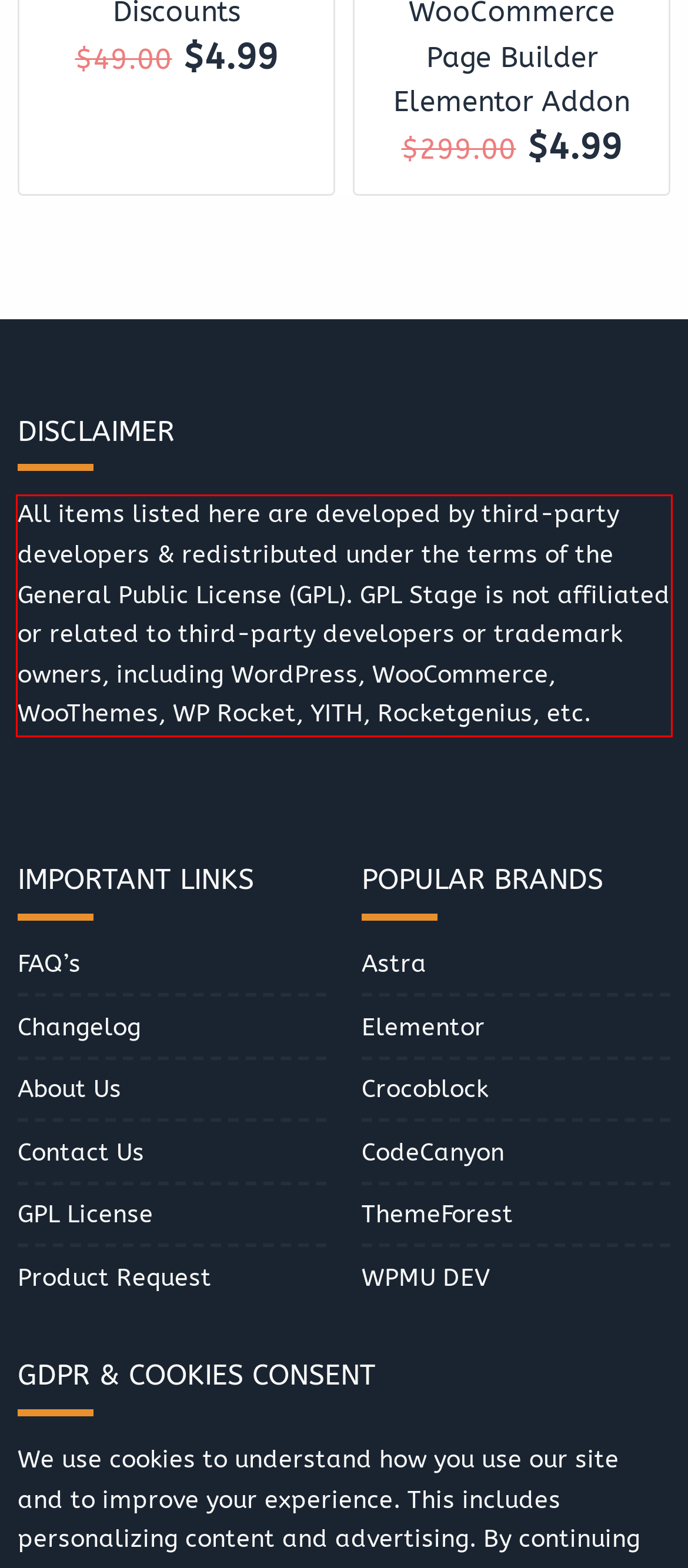Given the screenshot of the webpage, identify the red bounding box, and recognize the text content inside that red bounding box.

All items listed here are developed by third-party developers & redistributed under the terms of the General Public License (GPL). GPL Stage is not affiliated or related to third-party developers or trademark owners, including WordPress, WooCommerce, WooThemes, WP Rocket, YITH, Rocketgenius, etc.